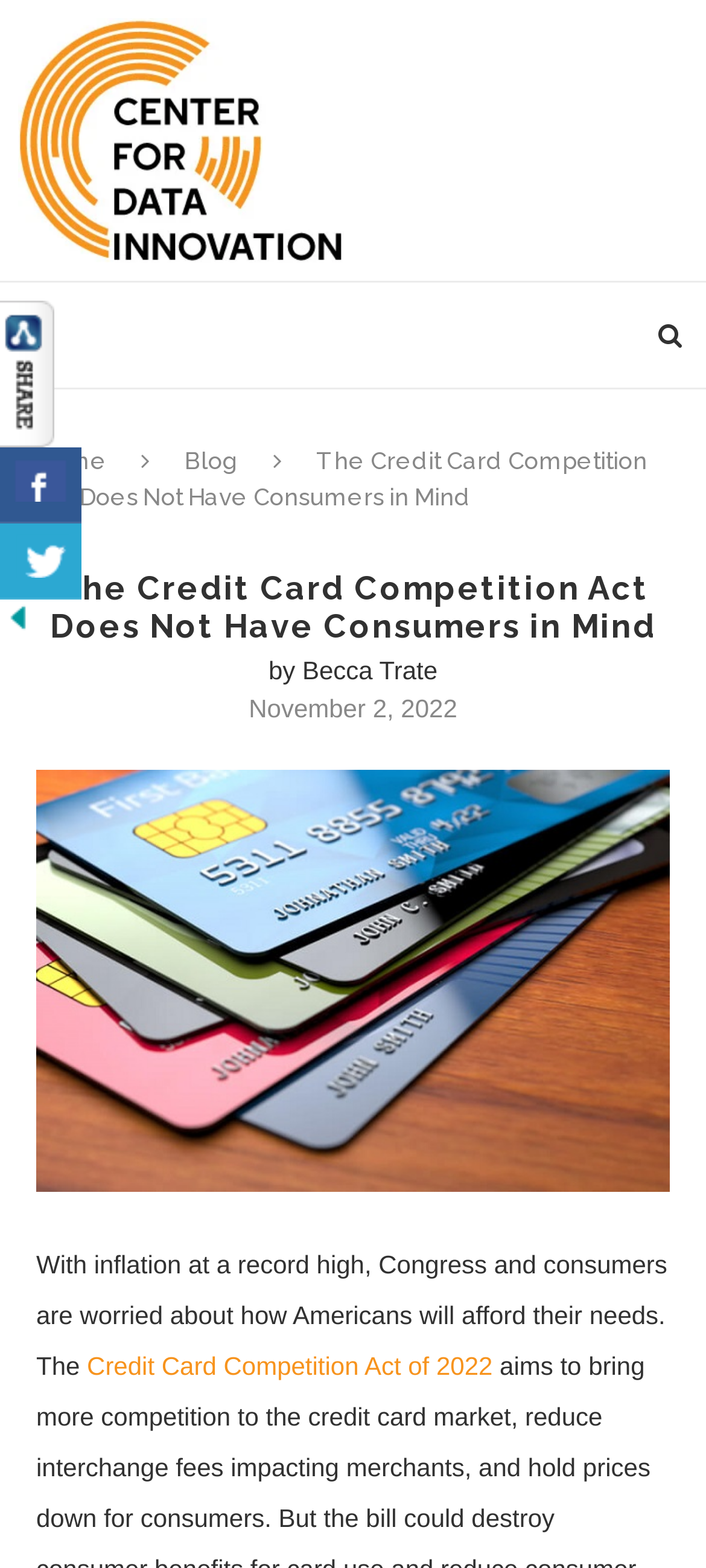What is the topic of the article?
Kindly answer the question with as much detail as you can.

I found the topic of the article by looking at the text that mentions the 'Credit Card Competition Act of 2022', which seems to be the main topic of the article.